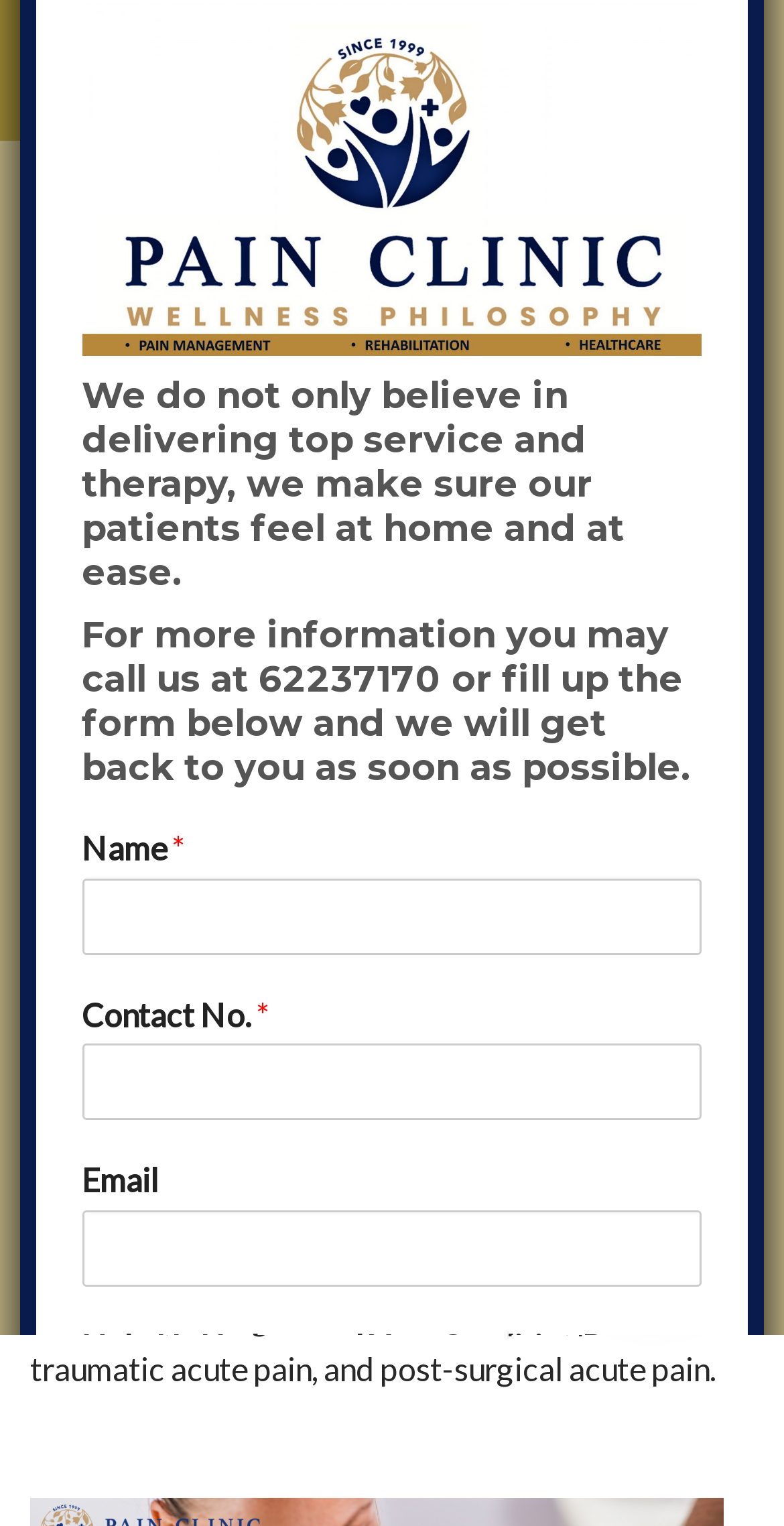Examine the screenshot and answer the question in as much detail as possible: What is the phone number to call for more information?

I found the phone number by looking at the dialog box that appears on the webpage, which says 'For more information you may call us at 62237170 or fill up the form below and we will get back to you as soon as possible.'